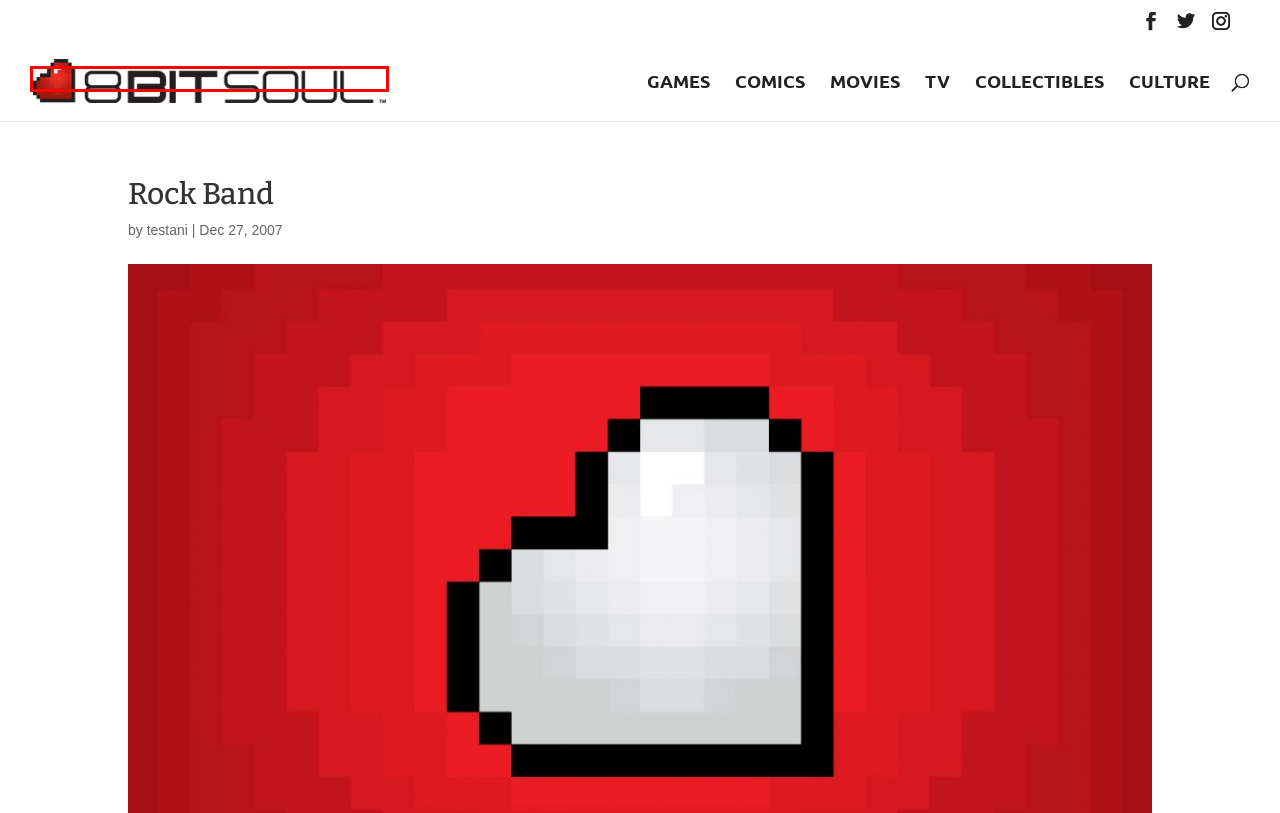You are given a screenshot of a webpage with a red rectangle bounding box around an element. Choose the best webpage description that matches the page after clicking the element in the bounding box. Here are the candidates:
A. GAMES | 8 Bit Soul
B. 8 Bit Soul | Geek Stuff
C. COMICS | 8 Bit Soul
D. testani | 8 Bit Soul
E. COLLECTIBLES | 8 Bit Soul
F. CULTURE | 8 Bit Soul
G. TV | 8 Bit Soul
H. MOVIES | 8 Bit Soul

B